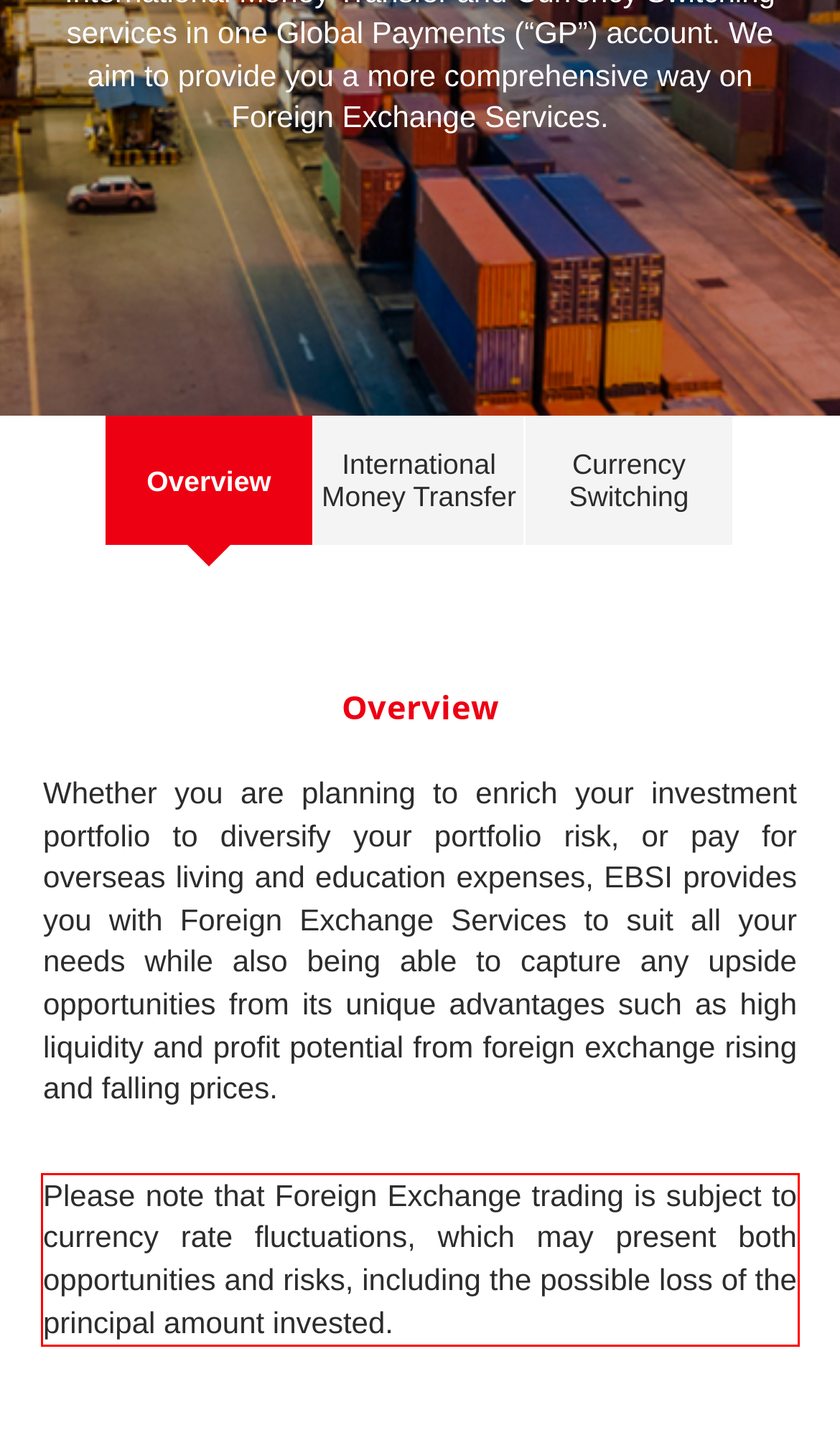Please identify and extract the text from the UI element that is surrounded by a red bounding box in the provided webpage screenshot.

Please note that Foreign Exchange trading is subject to currency rate fluctuations, which may present both opportunities and risks, including the possible loss of the principal amount invested.